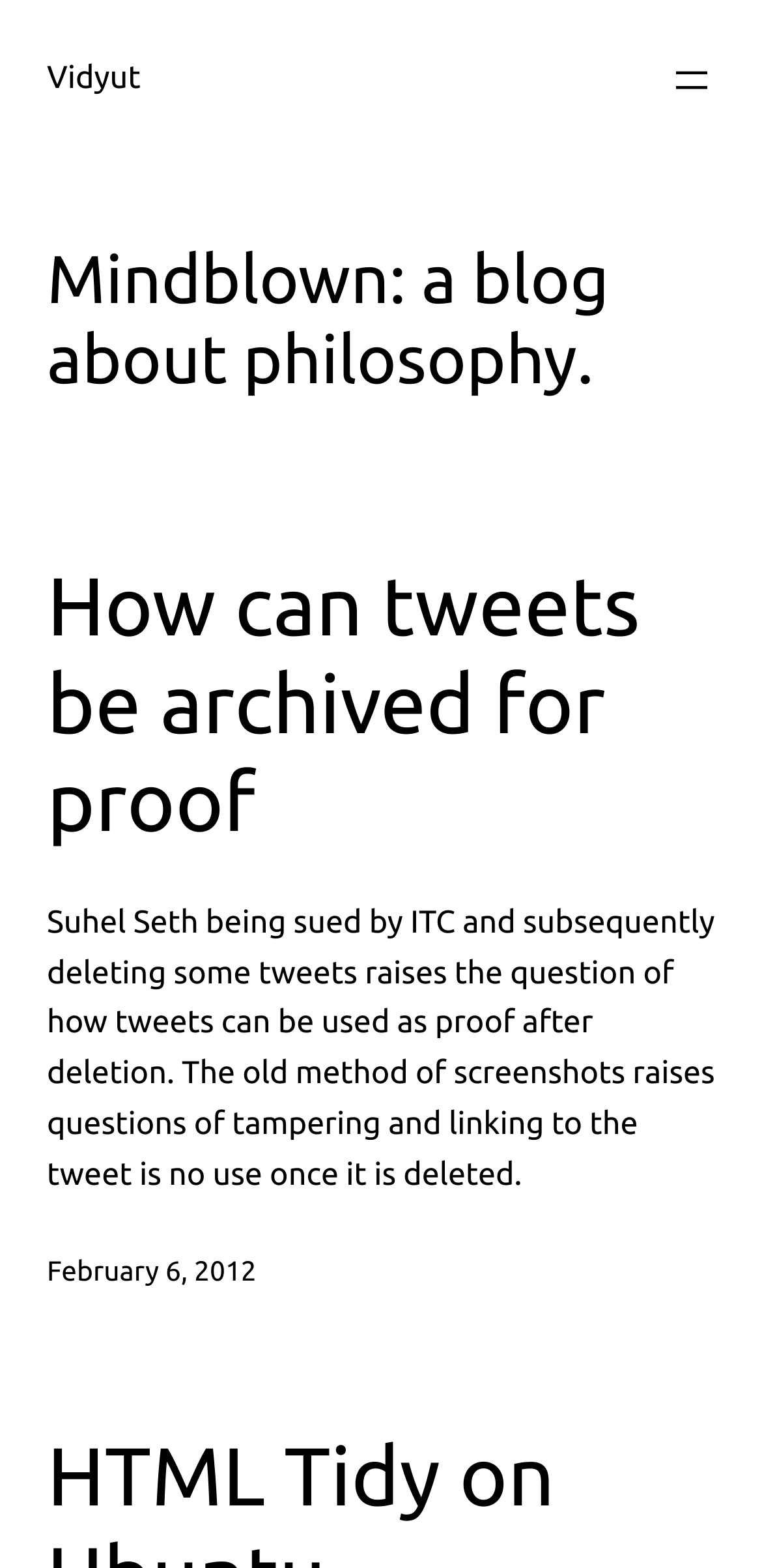From the webpage screenshot, predict the bounding box of the UI element that matches this description: "February 6, 2012".

[0.062, 0.8, 0.337, 0.82]